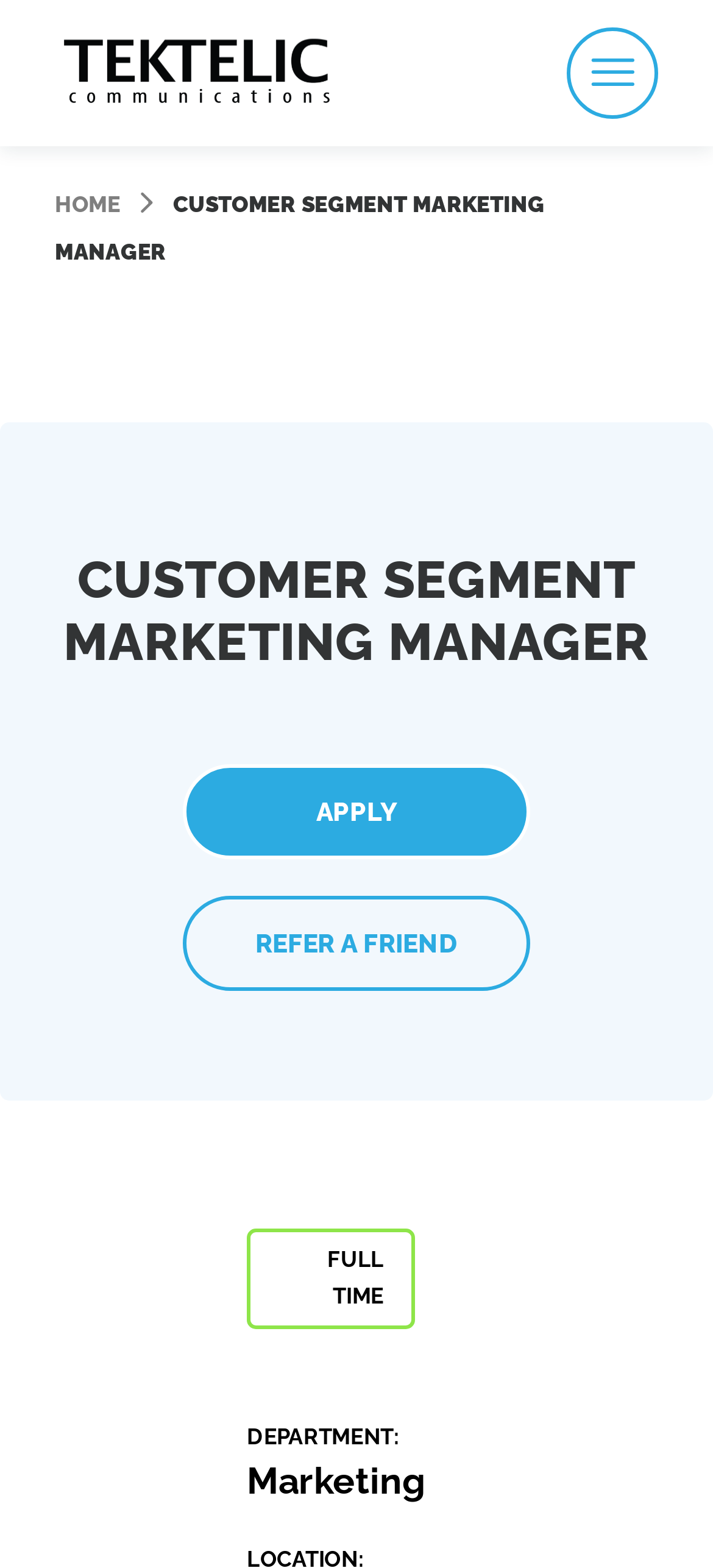Please determine the heading text of this webpage.

CUSTOMER SEGMENT MARKETING MANAGER